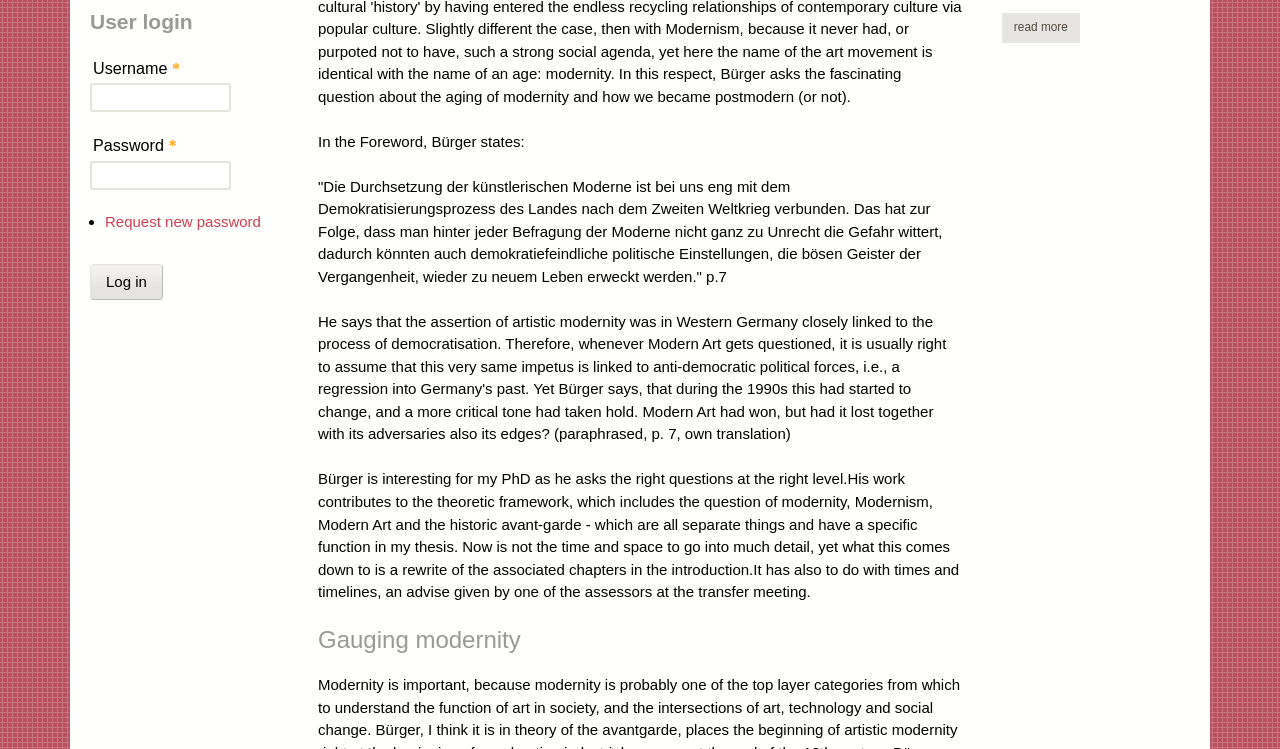Identify the bounding box coordinates for the UI element described as: "Request new password".

[0.082, 0.285, 0.204, 0.307]